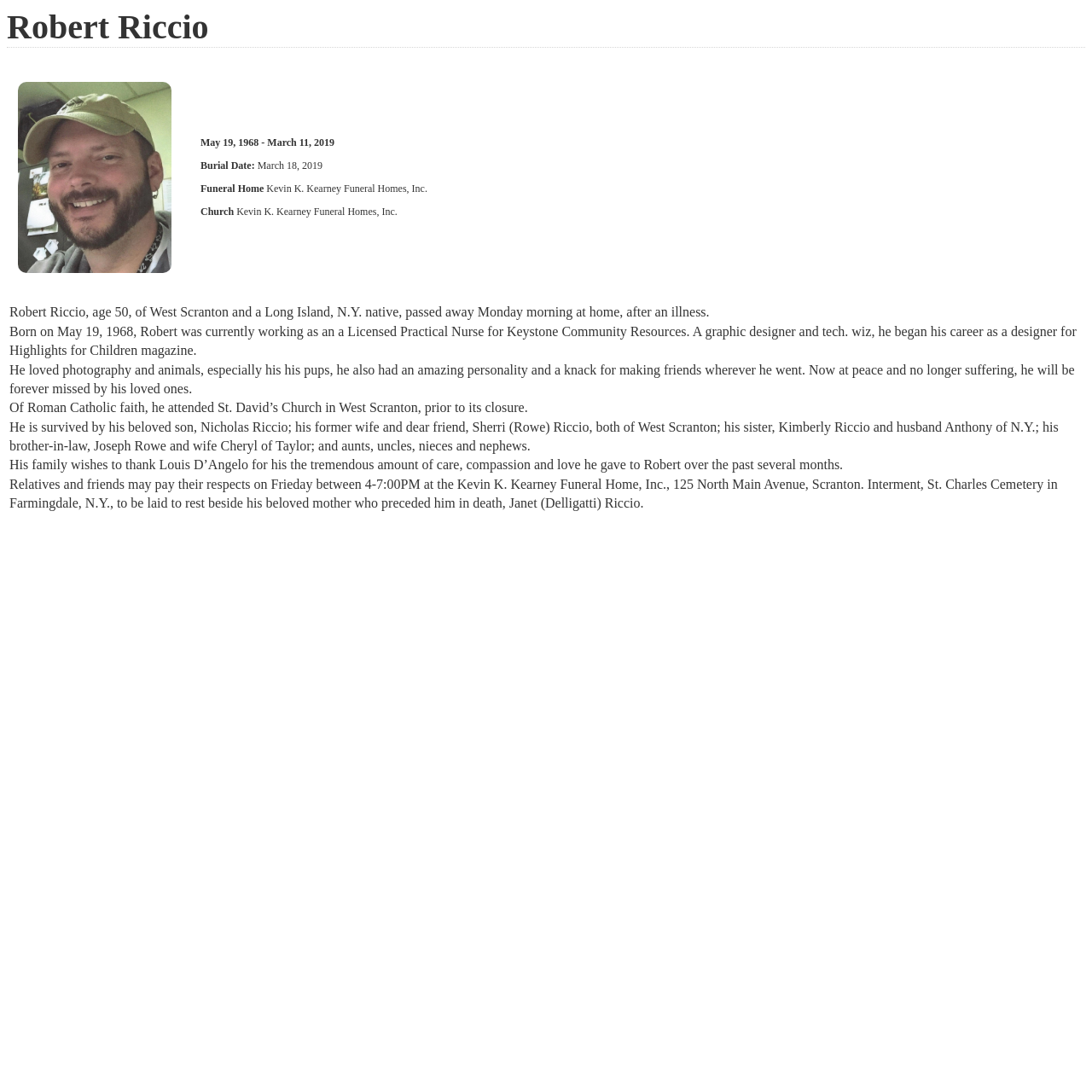Where will Robert be laid to rest?
Provide a comprehensive and detailed answer to the question.

The location of Robert's final resting place can be found in the text description of his funeral arrangements, which mentions that he will be interred at St. Charles Cemetery in Farmingdale, N.Y., beside his beloved mother who preceded him in death.